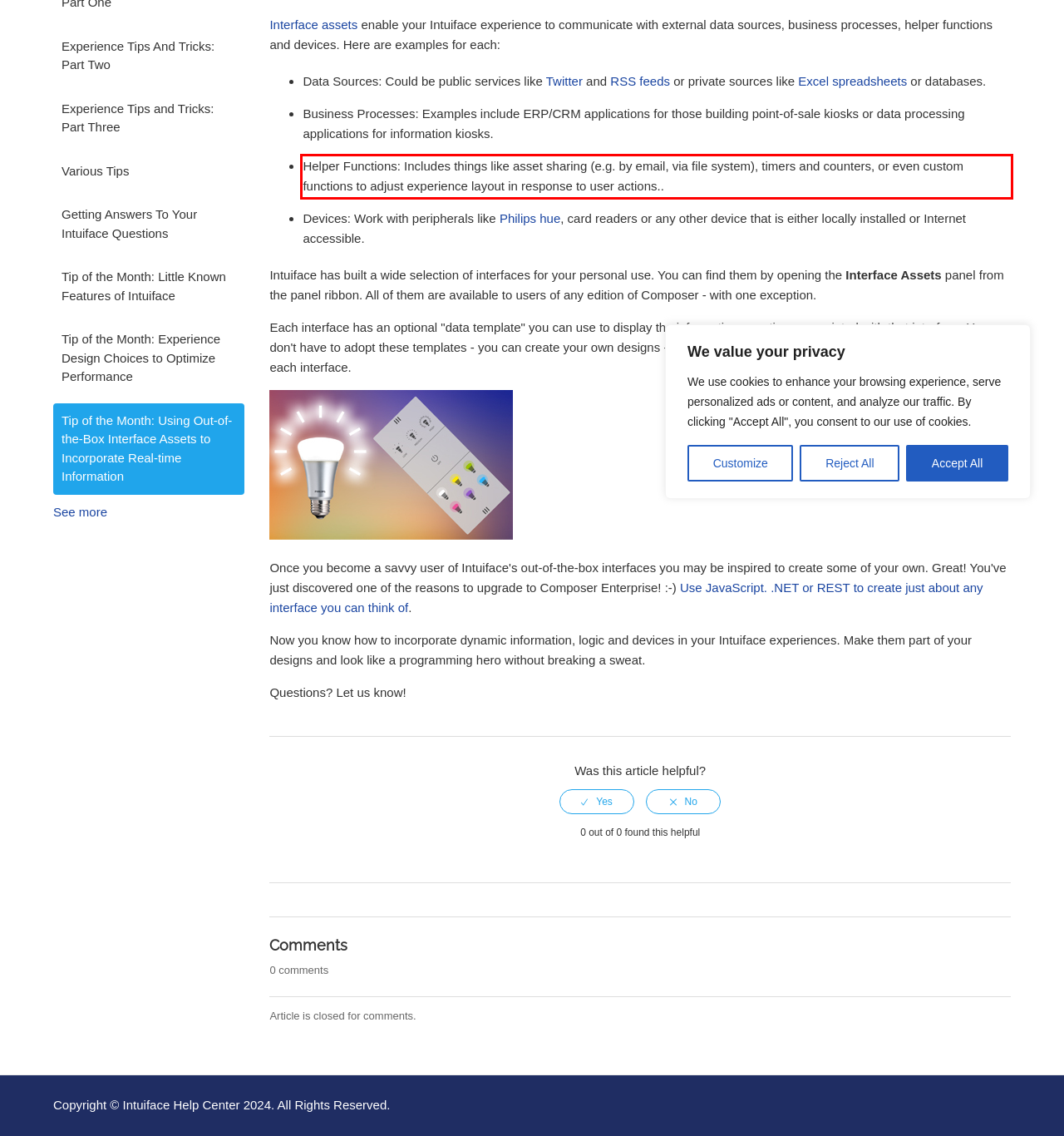You are looking at a screenshot of a webpage with a red rectangle bounding box. Use OCR to identify and extract the text content found inside this red bounding box.

Helper Functions: Includes things like asset sharing (e.g. by email, via file system), timers and counters, or even custom functions to adjust experience layout in response to user actions..